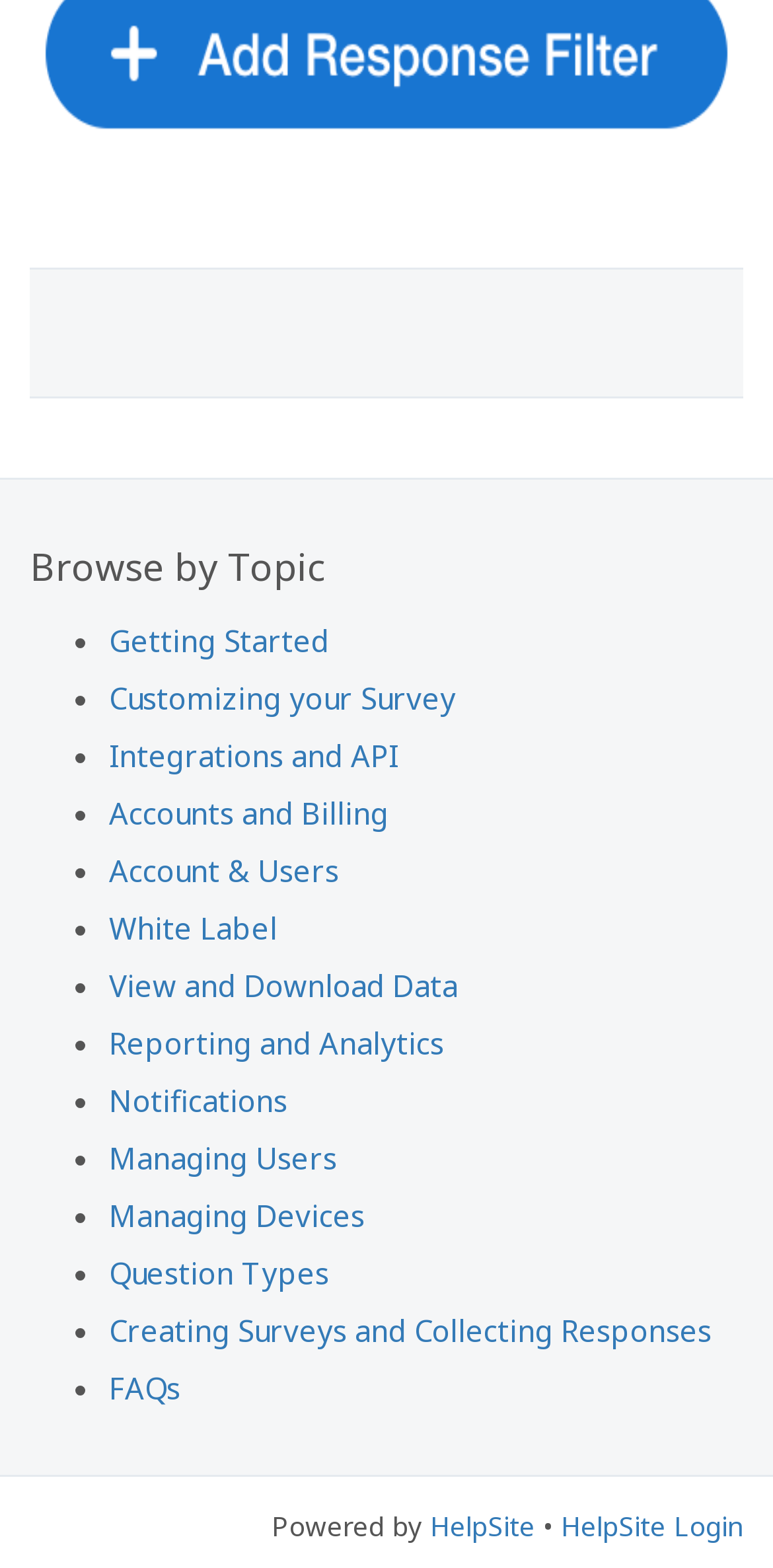Find the UI element described as: "Question Types" and predict its bounding box coordinates. Ensure the coordinates are four float numbers between 0 and 1, [left, top, right, bottom].

[0.141, 0.799, 0.426, 0.824]